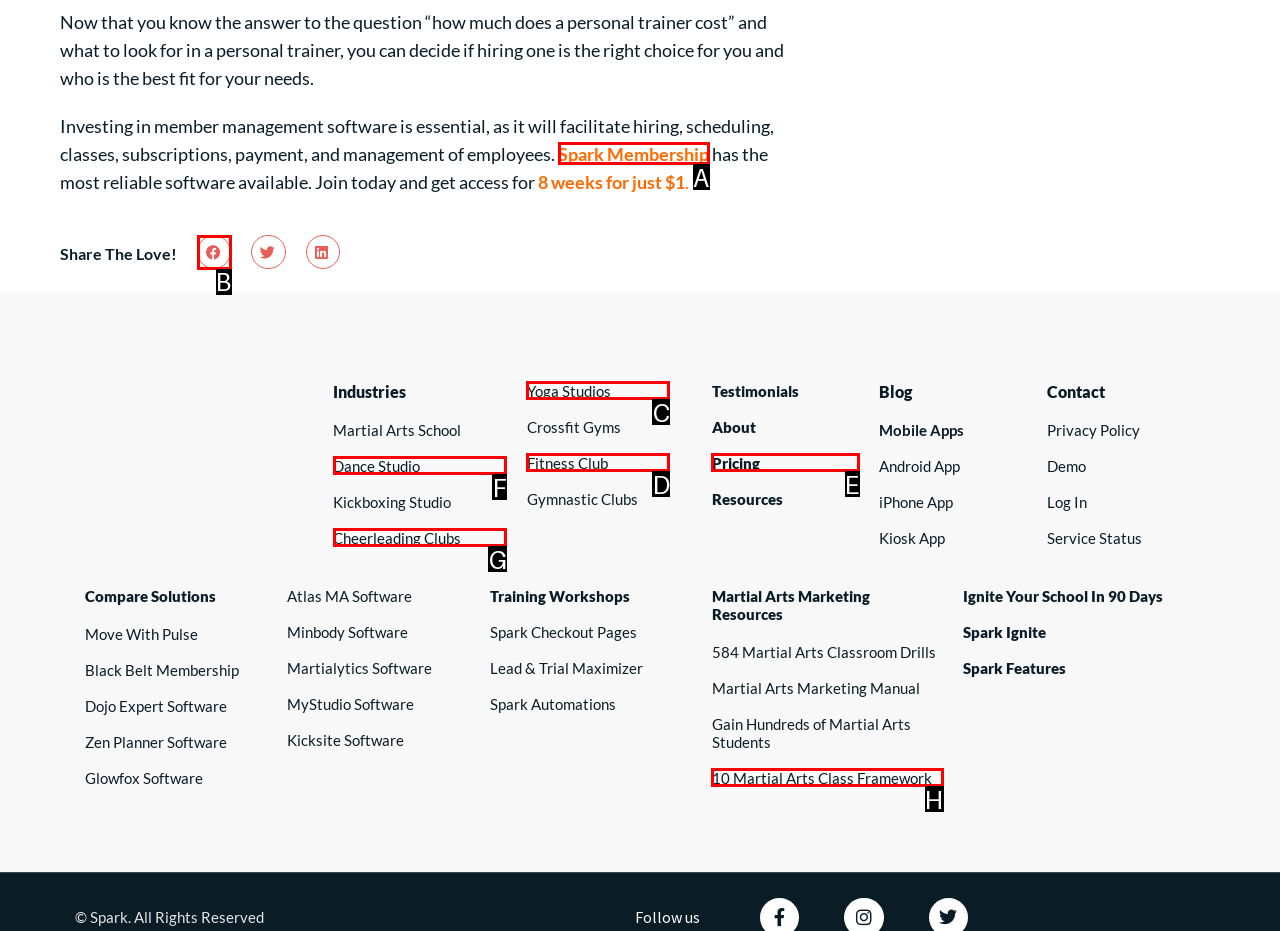Which HTML element should be clicked to perform the following task: Click on Spark Membership
Reply with the letter of the appropriate option.

A